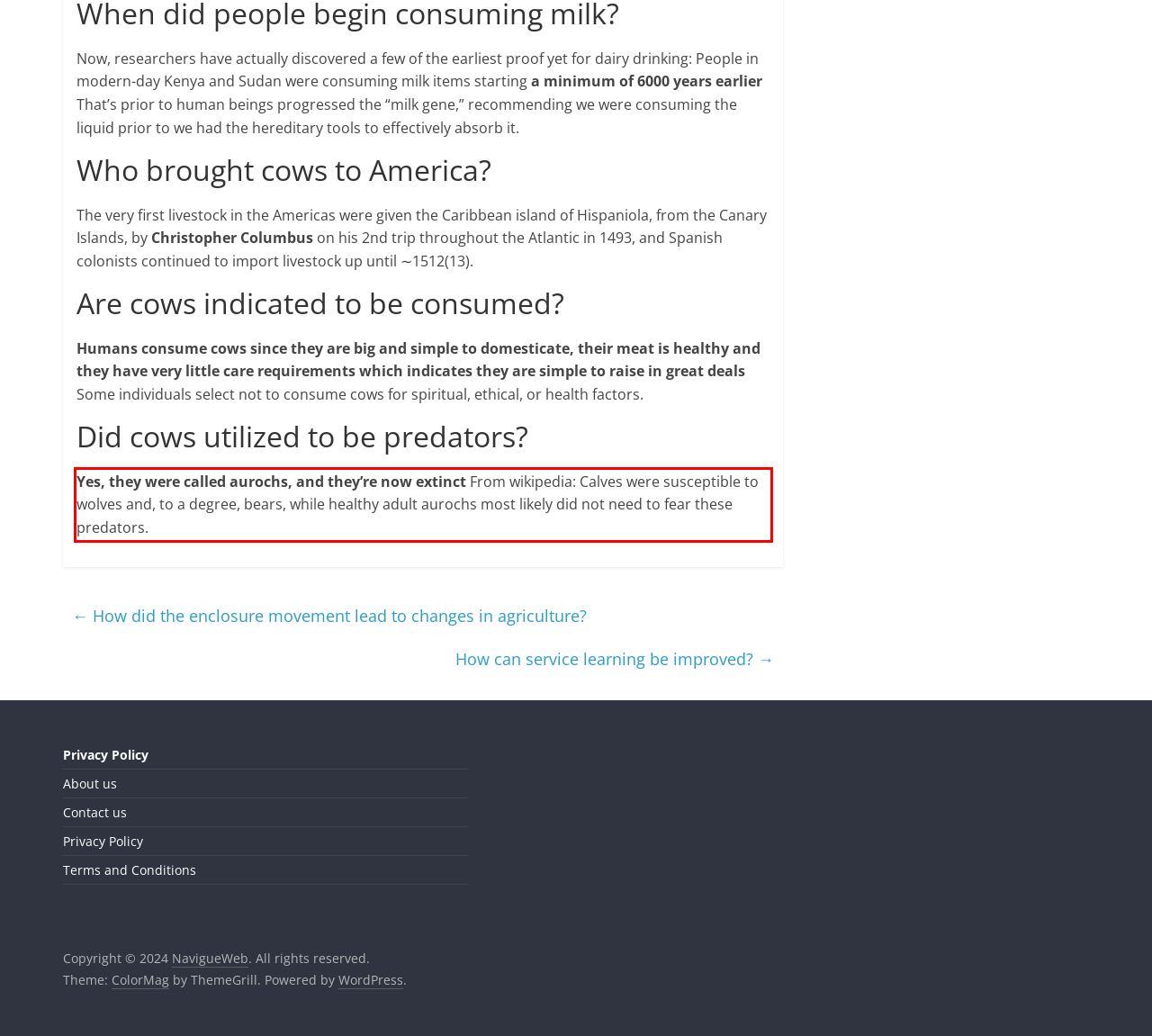You have a screenshot of a webpage where a UI element is enclosed in a red rectangle. Perform OCR to capture the text inside this red rectangle.

Yes, they were called aurochs, and they’re now extinct From wikipedia: Calves were susceptible to wolves and, to a degree, bears, while healthy adult aurochs most likely did not need to fear these predators.